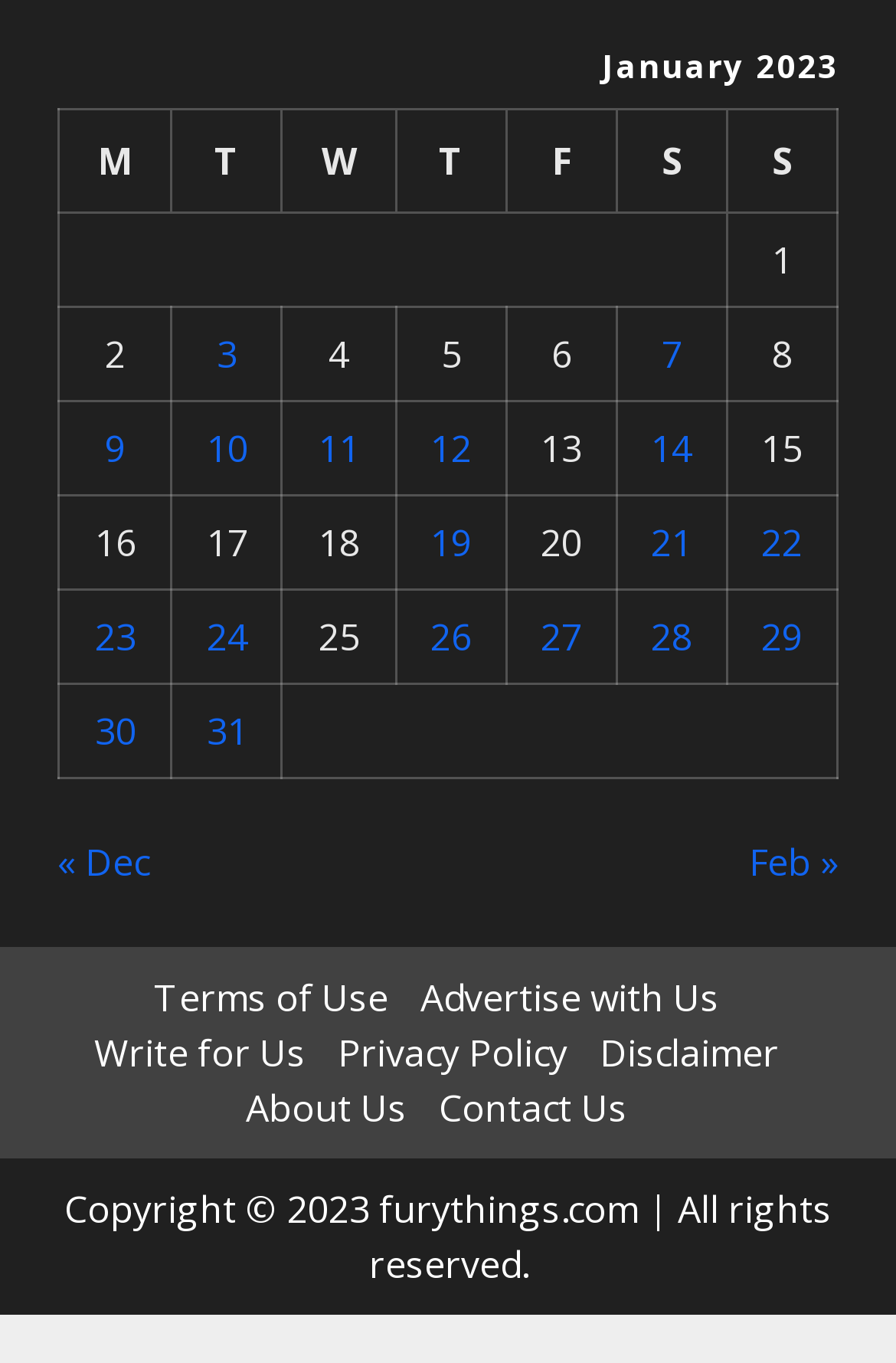What are the navigation options available?
Refer to the image and provide a concise answer in one word or phrase.

Previous and next months